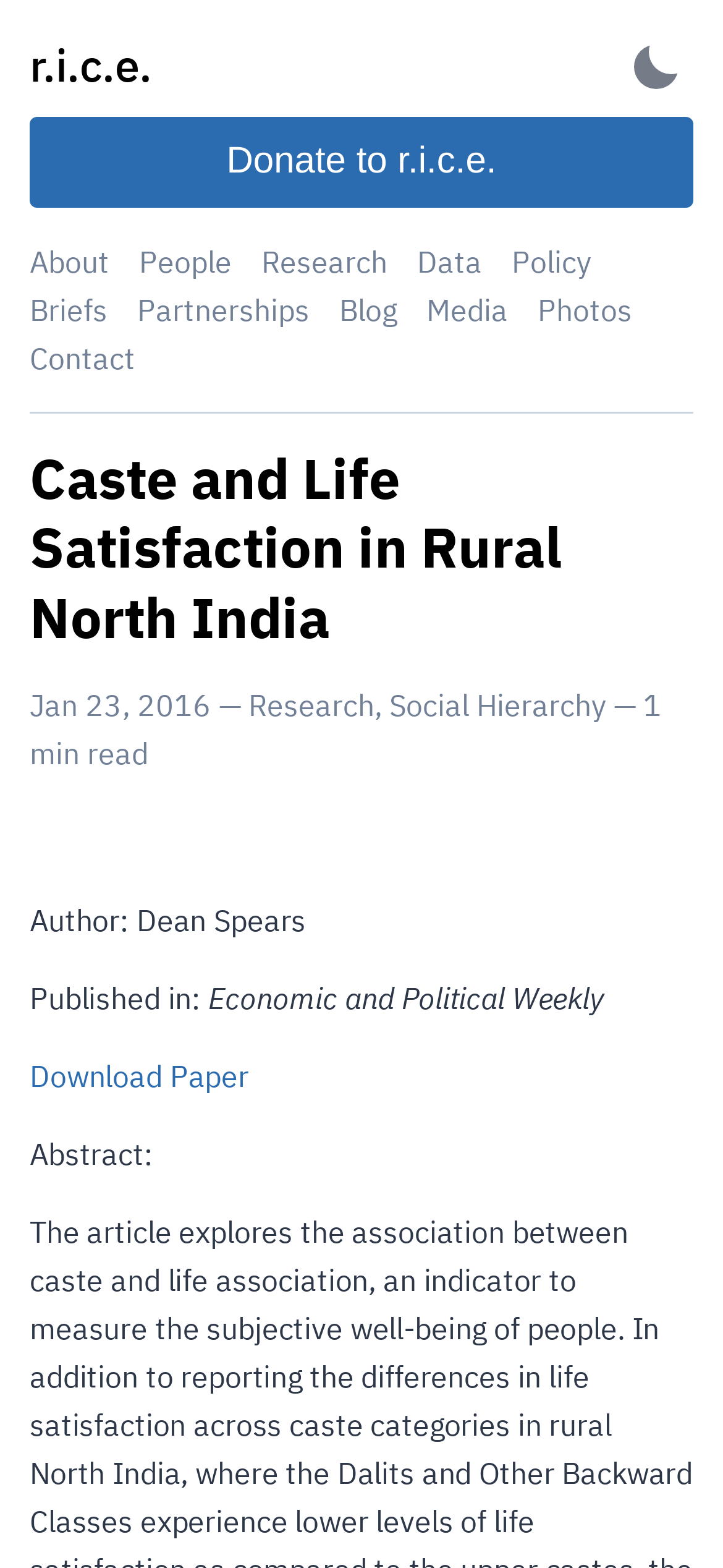What is the date of the article?
Using the visual information, respond with a single word or phrase.

Jan 23, 2016